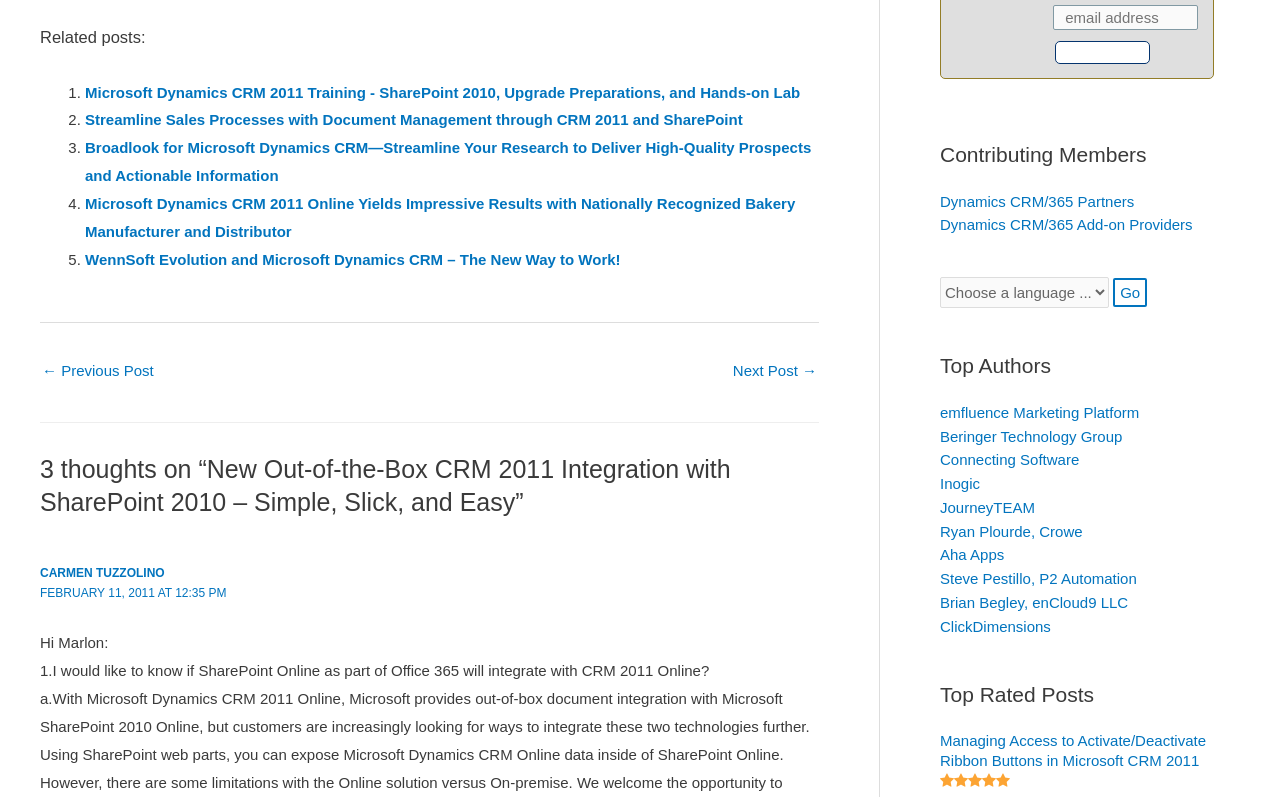Look at the image and write a detailed answer to the question: 
How many contributing members are listed?

I counted the links under the 'Contributing Members' heading, and there are 10 contributing members listed.